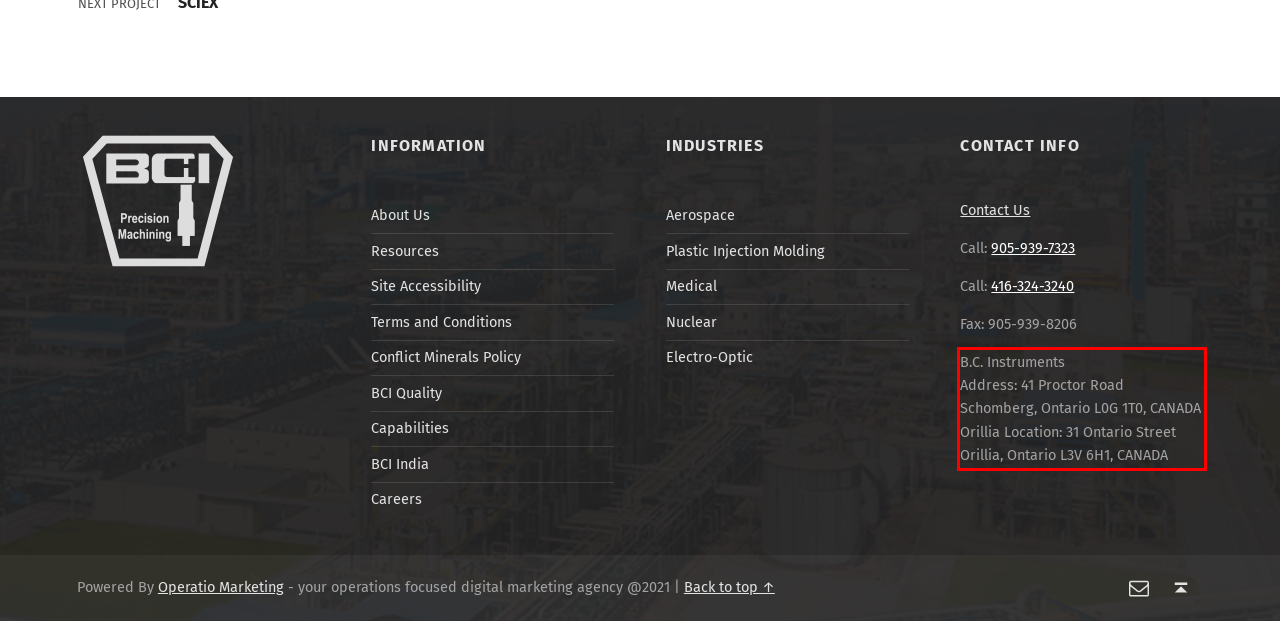Please identify and extract the text from the UI element that is surrounded by a red bounding box in the provided webpage screenshot.

B.C. Instruments Address: 41 Proctor Road Schomberg, Ontario L0G 1T0, CANADA Orillia Location: 31 Ontario Street Orillia, Ontario L3V 6H1, CANADA